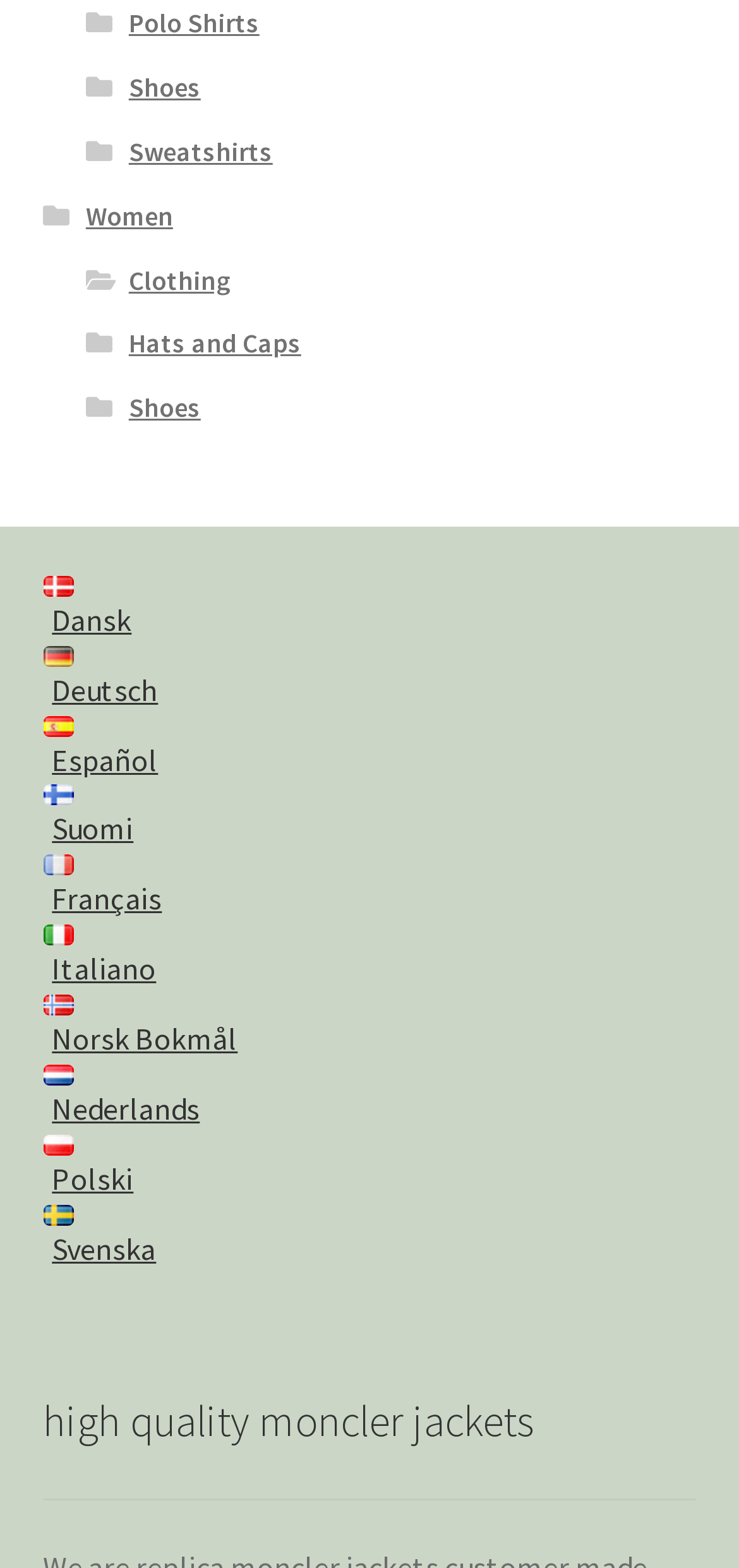Specify the bounding box coordinates of the area that needs to be clicked to achieve the following instruction: "Browse Sweatshirts".

[0.174, 0.086, 0.369, 0.108]